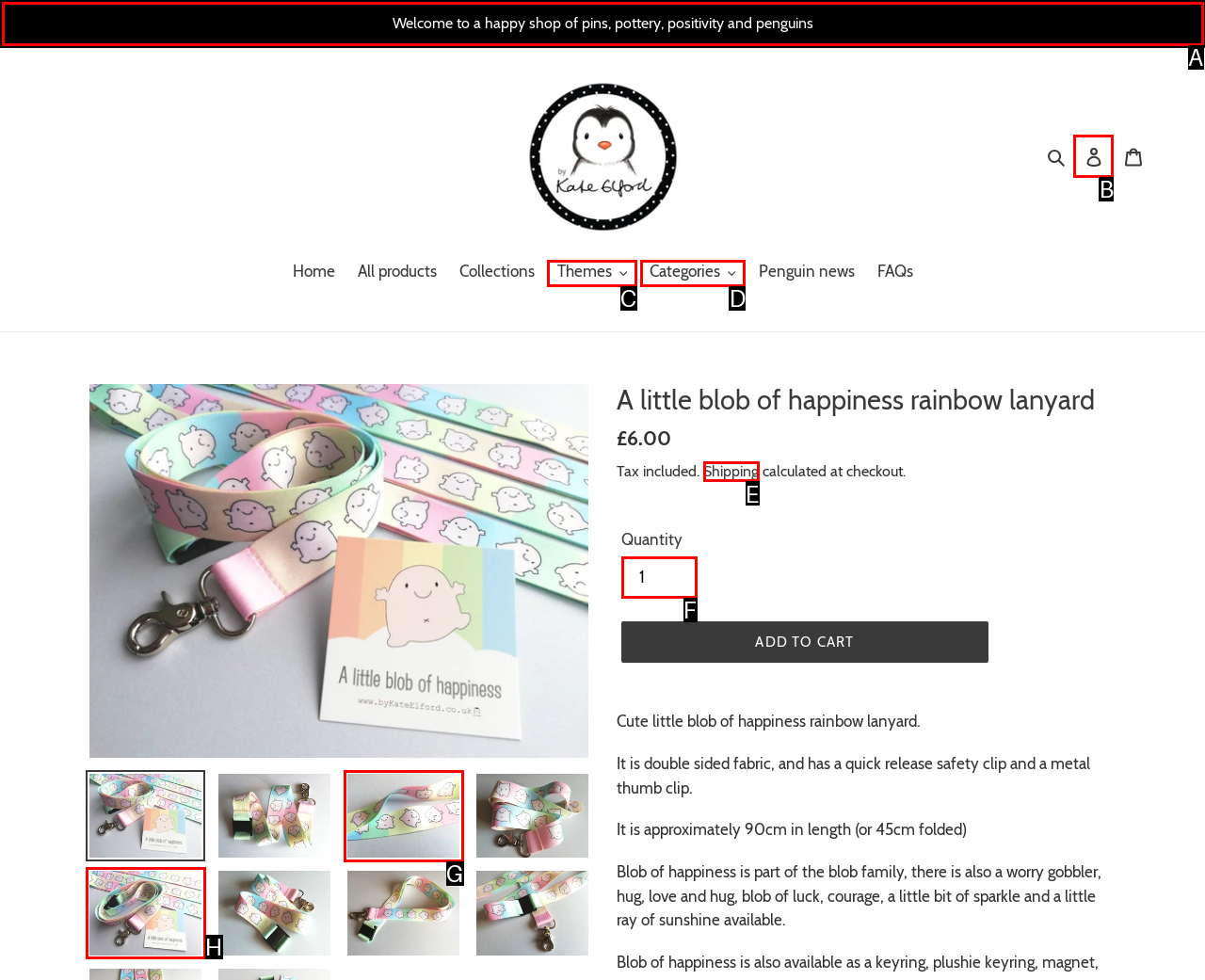Point out the correct UI element to click to carry out this instruction: Click the 'Log in' link
Answer with the letter of the chosen option from the provided choices directly.

B